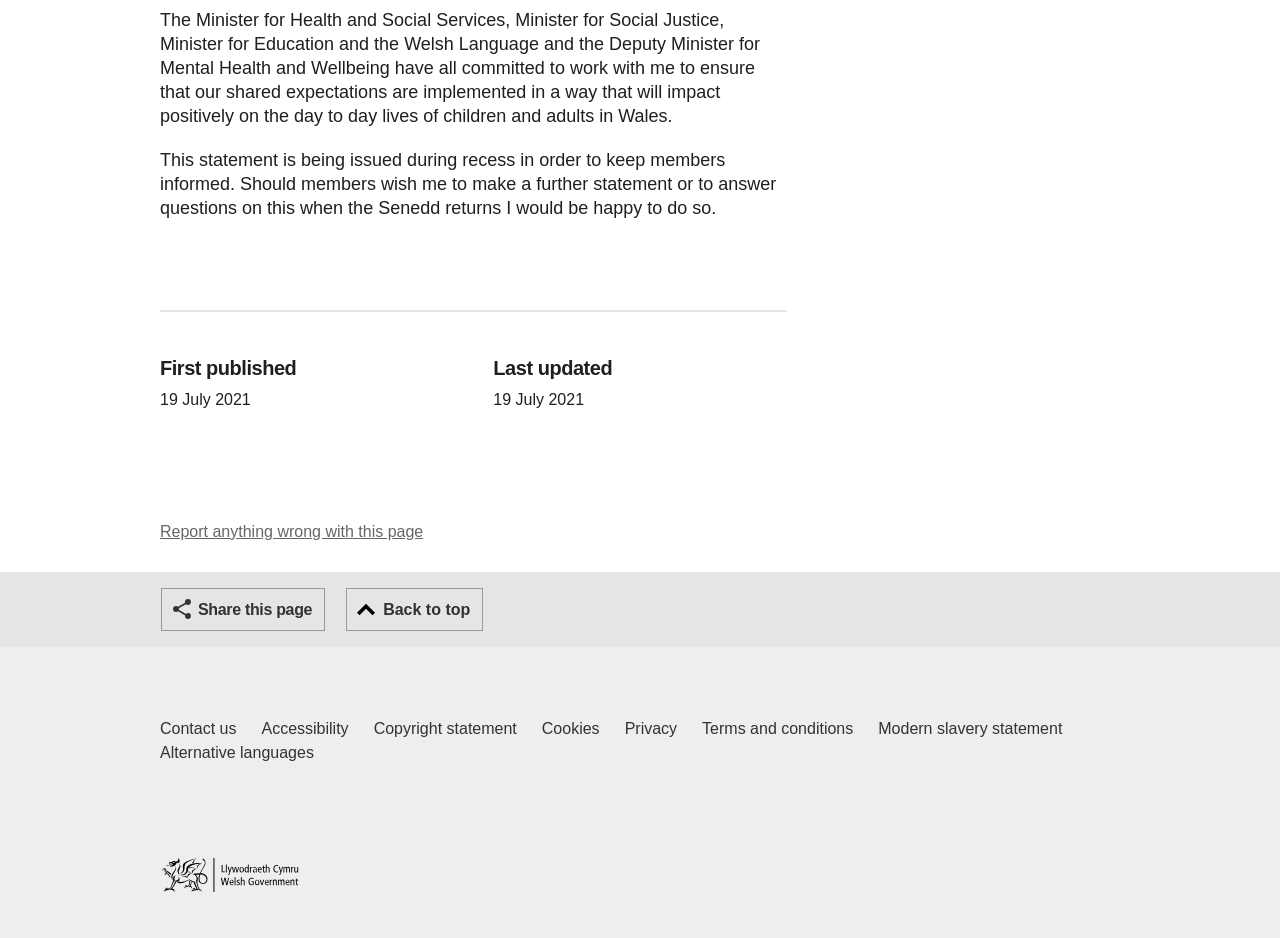Identify the bounding box coordinates of the clickable region to carry out the given instruction: "Go back to top".

[0.27, 0.627, 0.378, 0.673]